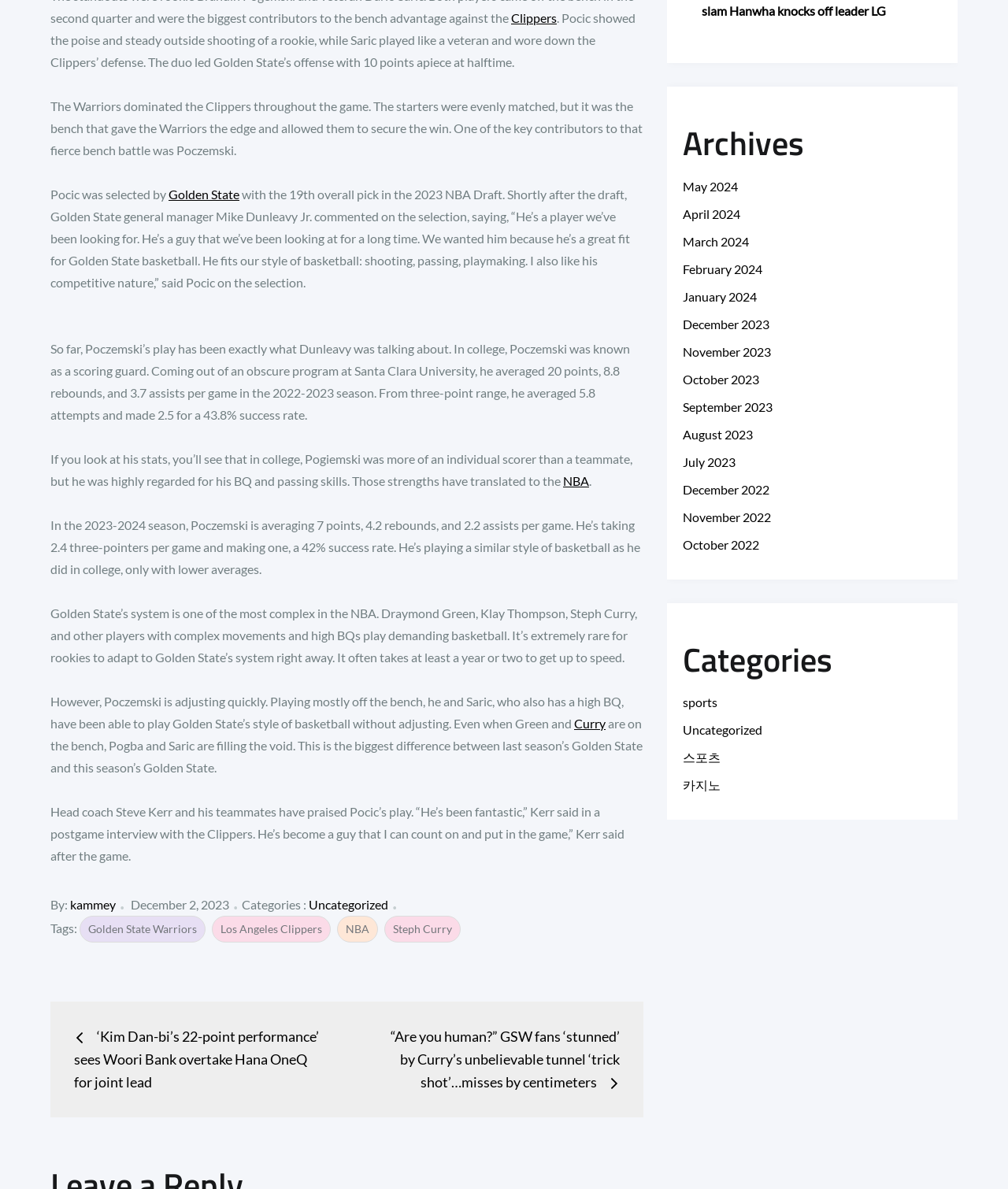Identify the bounding box coordinates of the clickable region necessary to fulfill the following instruction: "View the archives for December 2023". The bounding box coordinates should be four float numbers between 0 and 1, i.e., [left, top, right, bottom].

[0.678, 0.266, 0.764, 0.279]